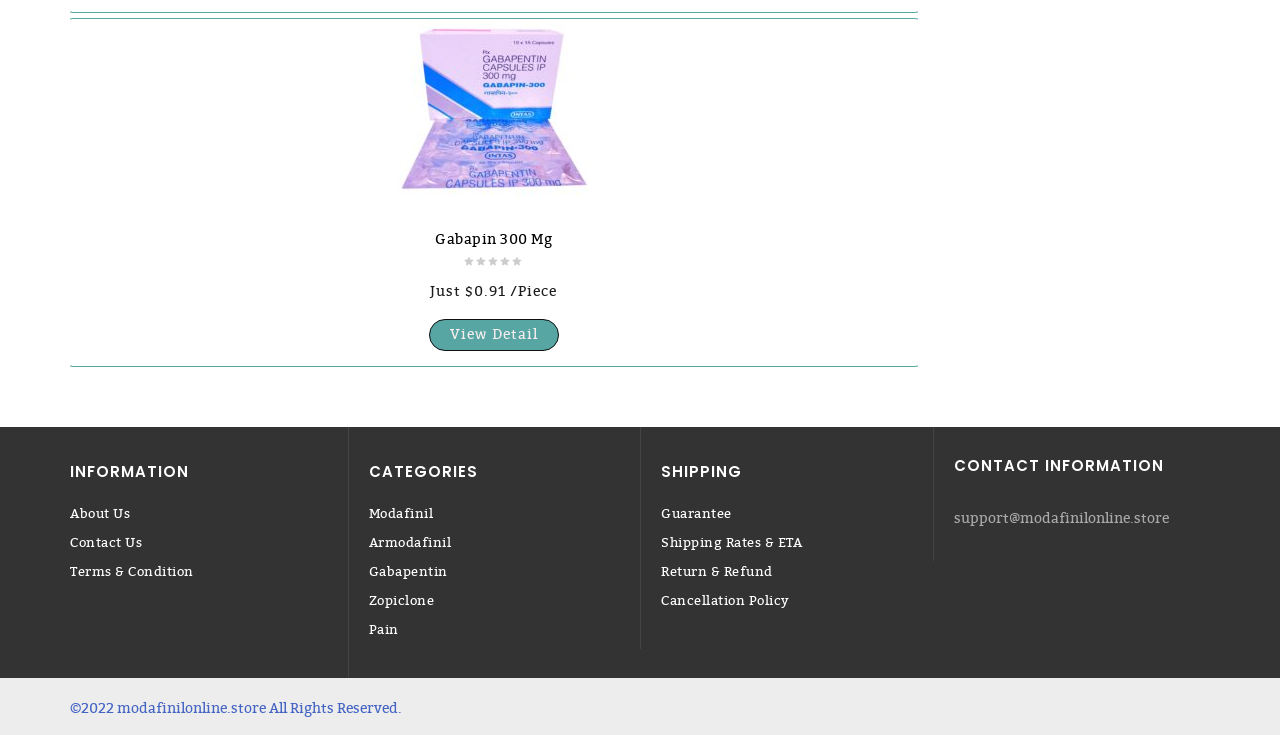What are the shipping-related links?
Please respond to the question thoroughly and include all relevant details.

The shipping-related links are listed in the complementary element with the bounding box coordinates [0.516, 0.636, 0.713, 0.842], which includes links to Guarantee, Shipping Rates & ETA, Return & Refund, and Cancellation Policy